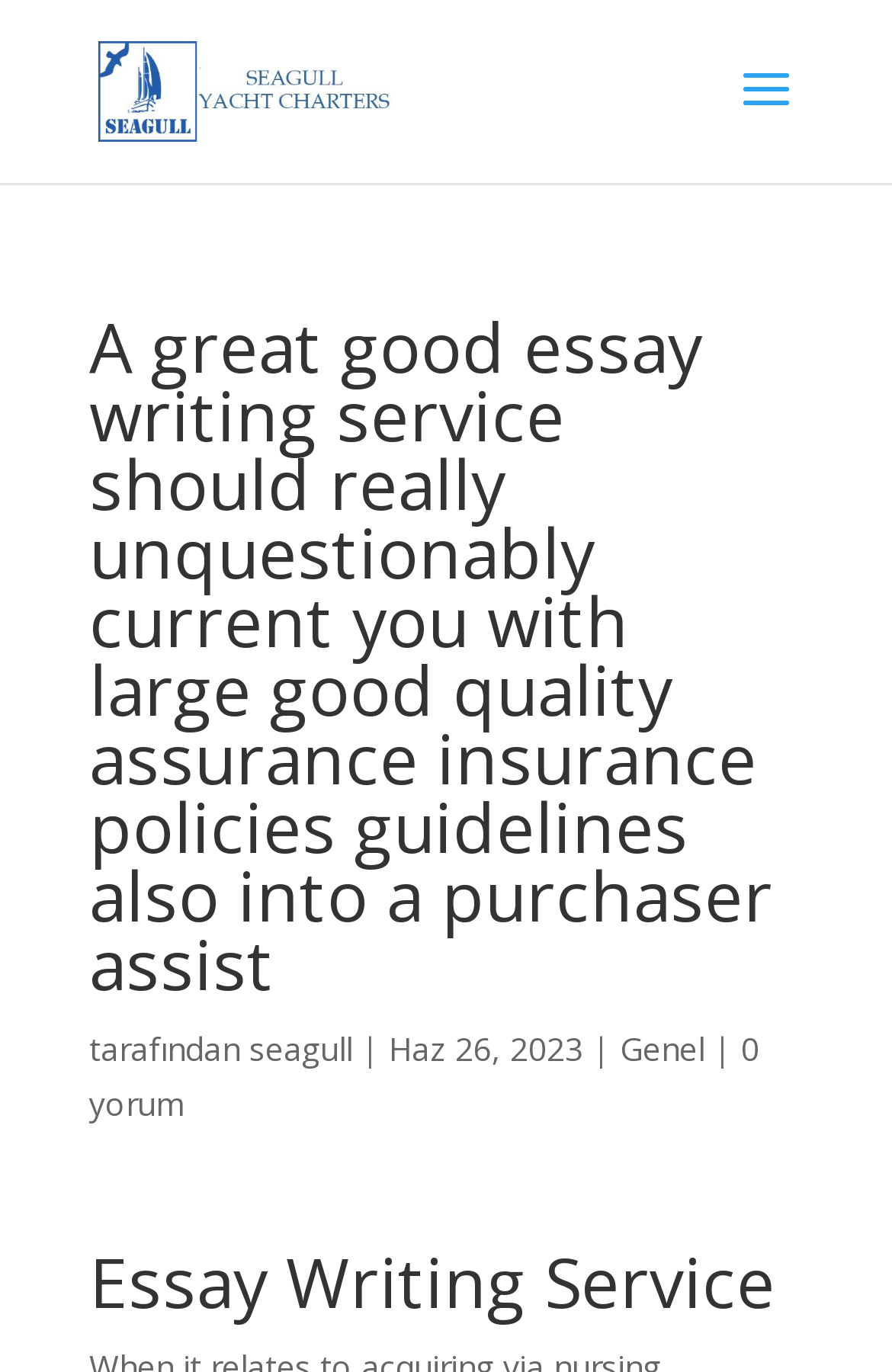What is the main topic of the webpage?
Look at the image and answer the question with a single word or phrase.

Essay Writing Service